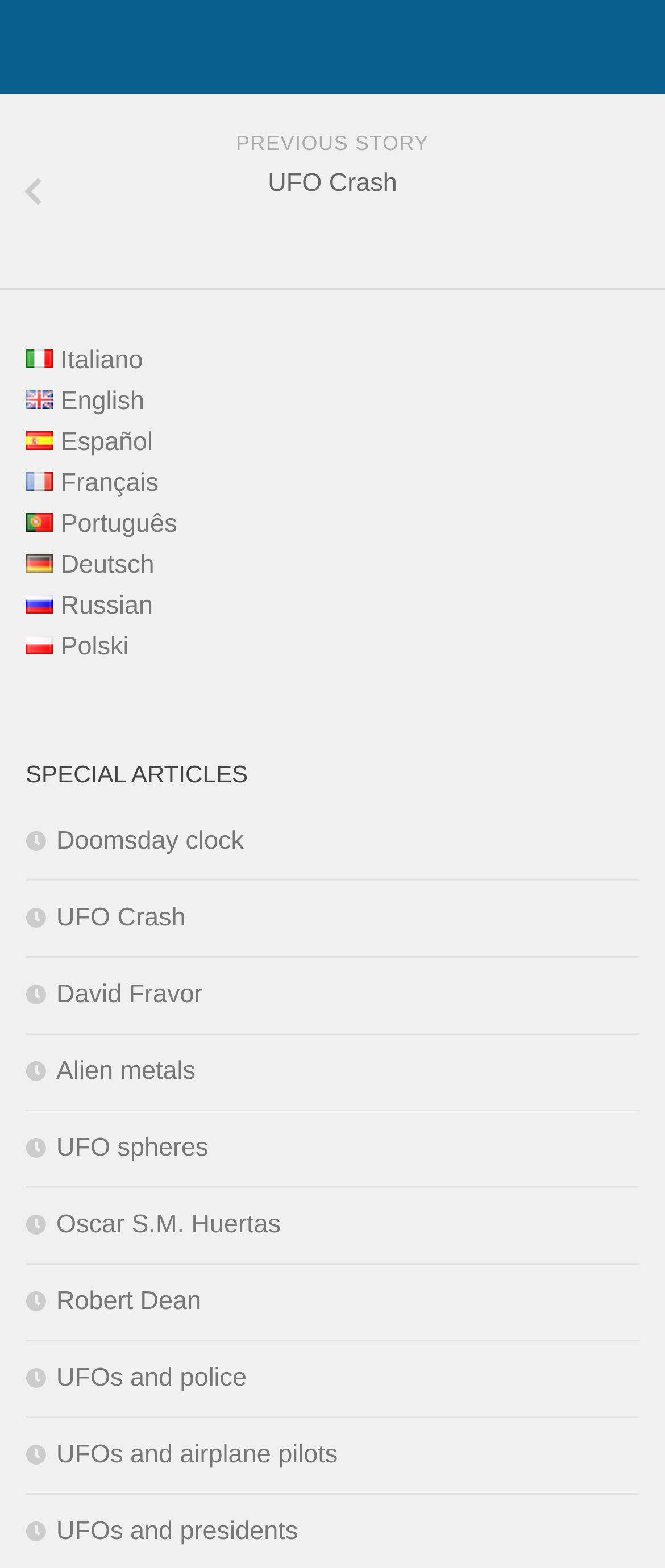Respond to the following question using a concise word or phrase: 
What is the topic of the link with the icon ?

UFO-related topics